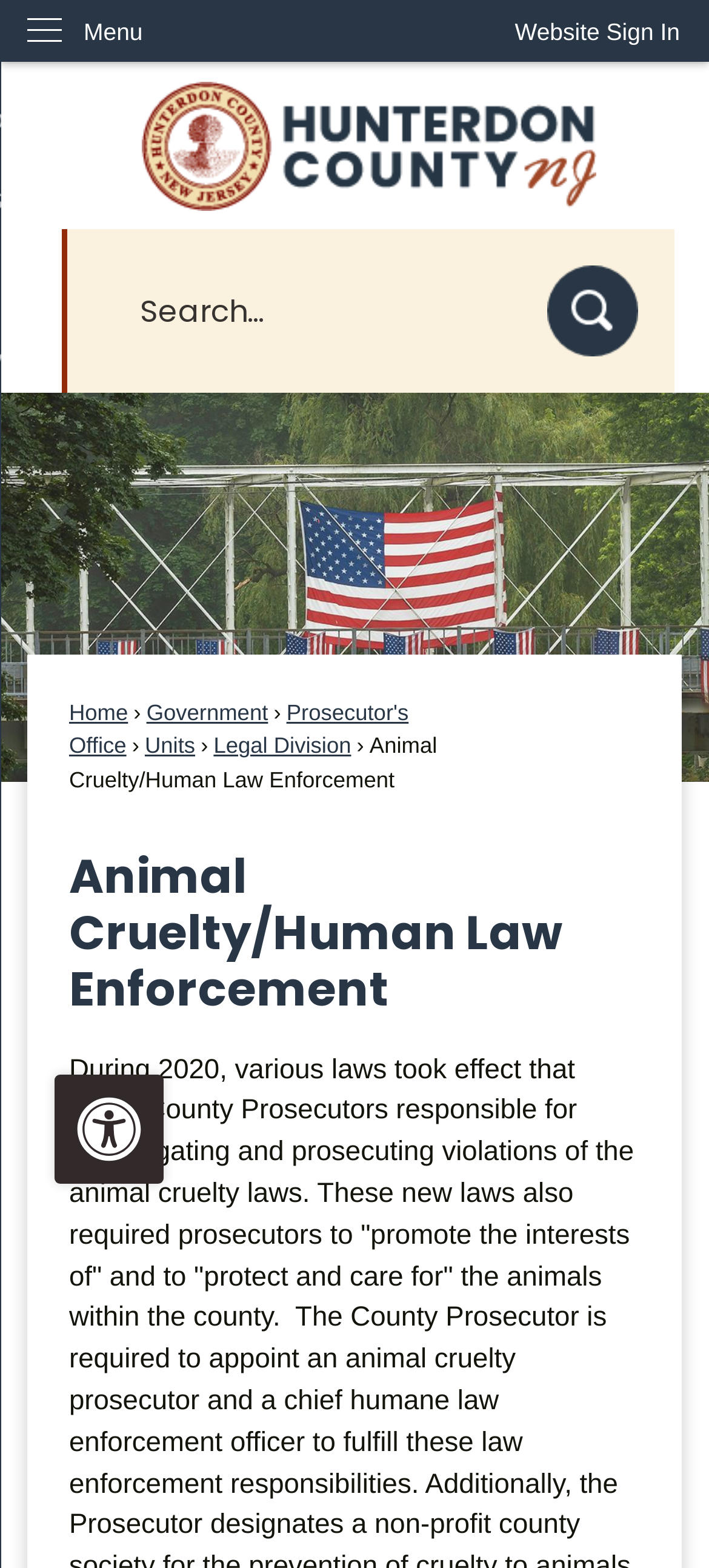Answer the question in a single word or phrase:
What is the name of the county featured on the webpage?

Hunterdon County